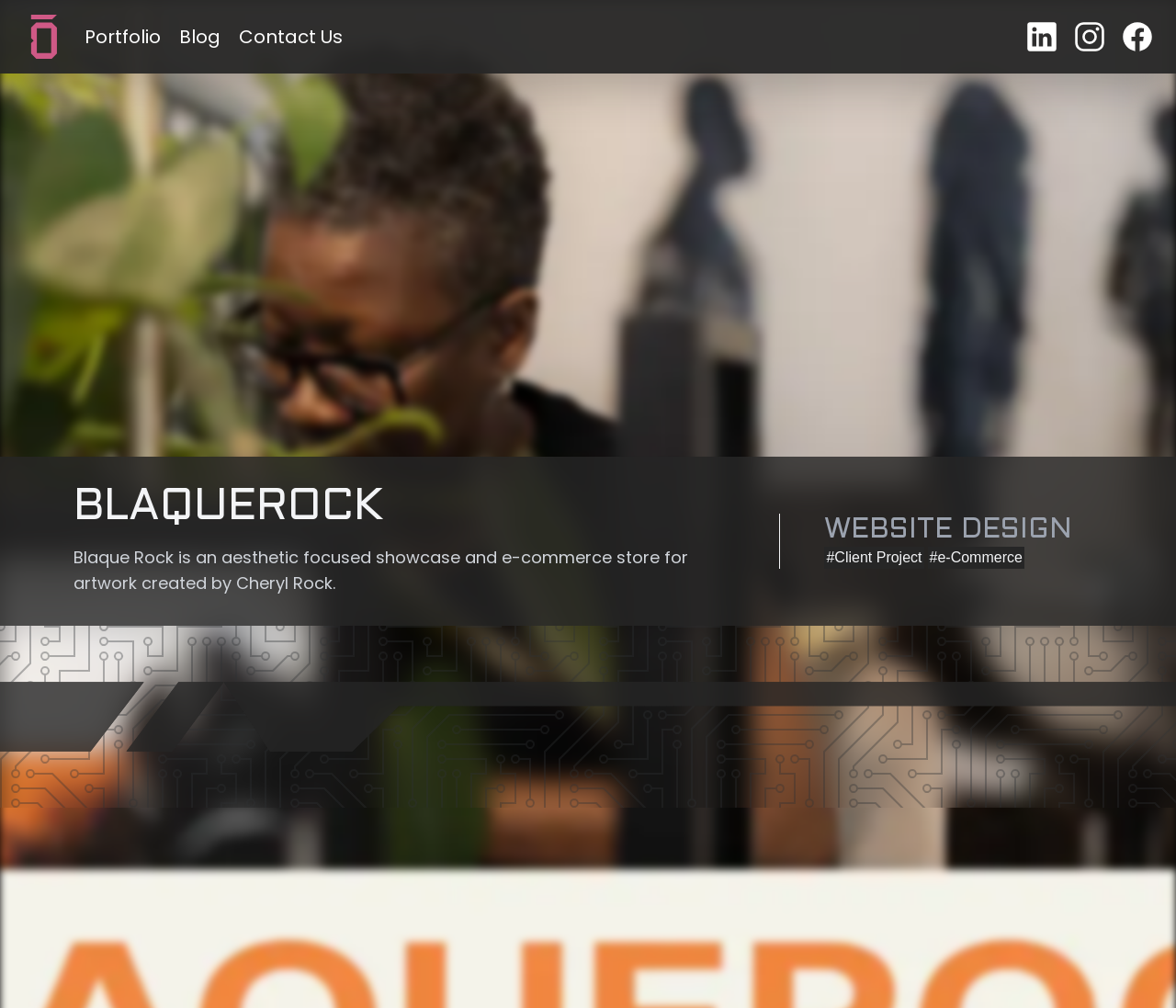Find the bounding box coordinates of the clickable region needed to perform the following instruction: "contact us". The coordinates should be provided as four float numbers between 0 and 1, i.e., [left, top, right, bottom].

[0.203, 0.024, 0.291, 0.049]